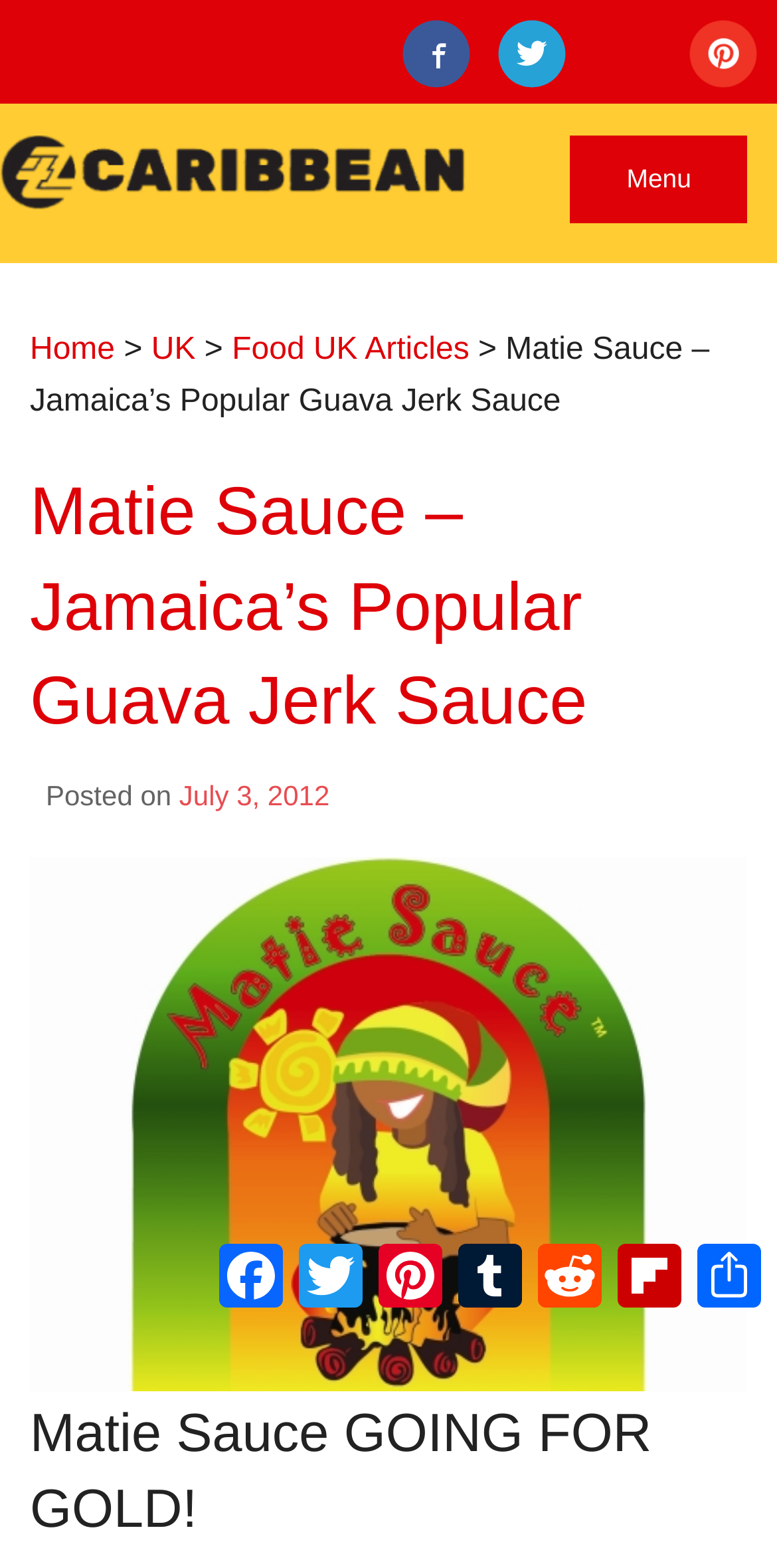Determine the bounding box coordinates of the clickable region to follow the instruction: "Share on Twitter".

[0.374, 0.788, 0.477, 0.839]